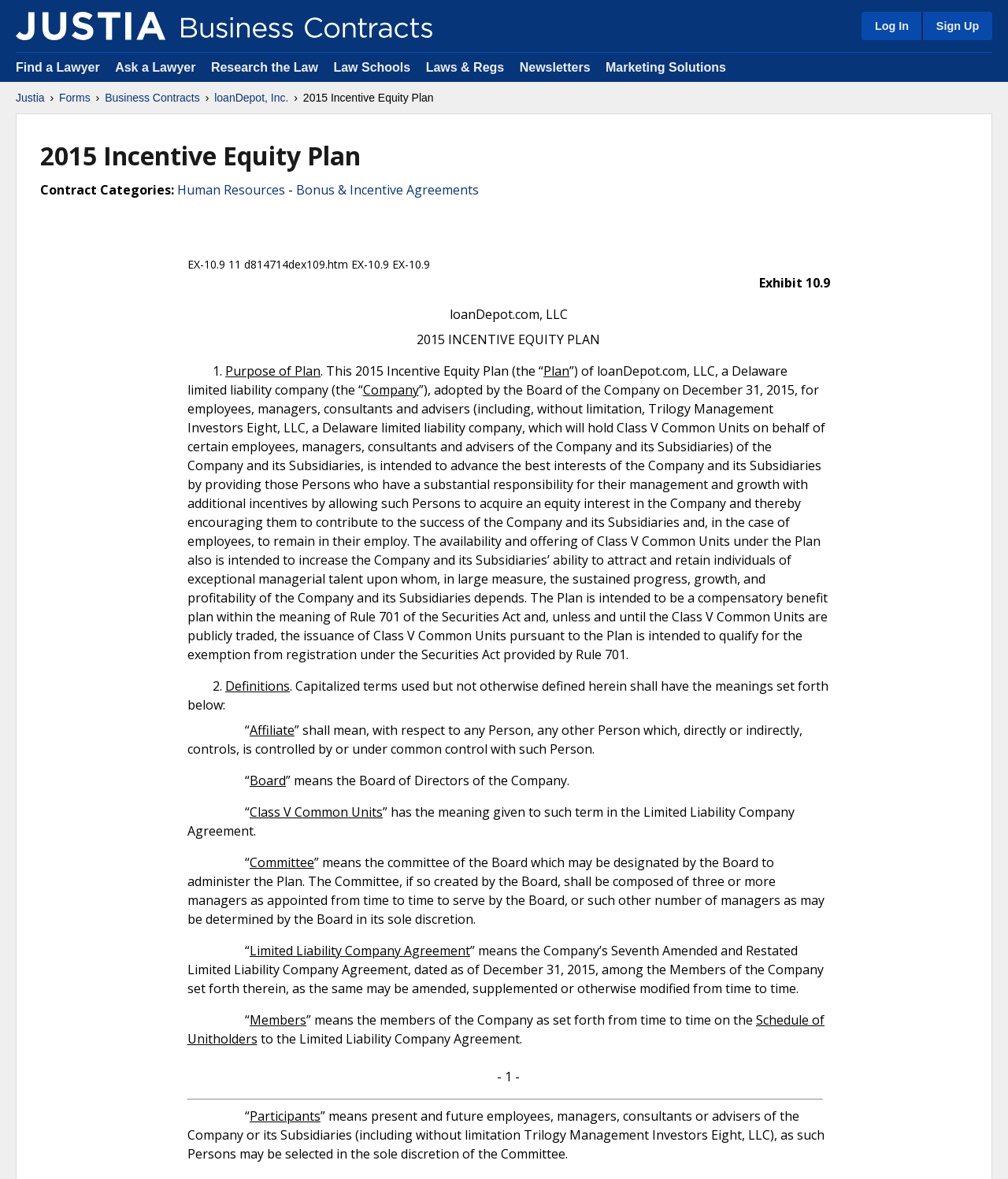Determine the bounding box coordinates of the clickable element to achieve the following action: 'Click on Sign Up'. Provide the coordinates as four float values between 0 and 1, formatted as [left, top, right, bottom].

[0.914, 0.01, 0.984, 0.034]